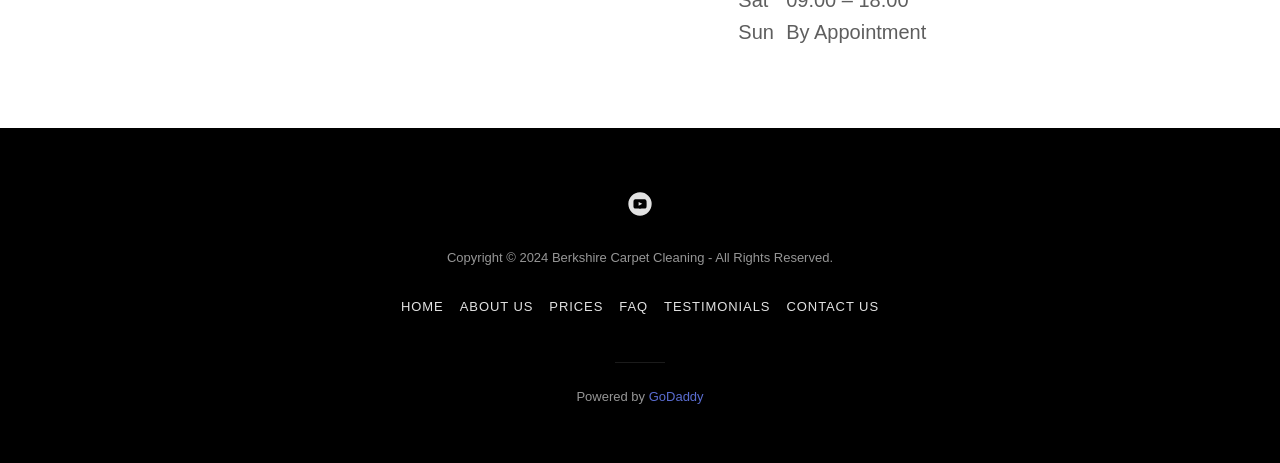How many main navigation links are there?
Using the picture, provide a one-word or short phrase answer.

6